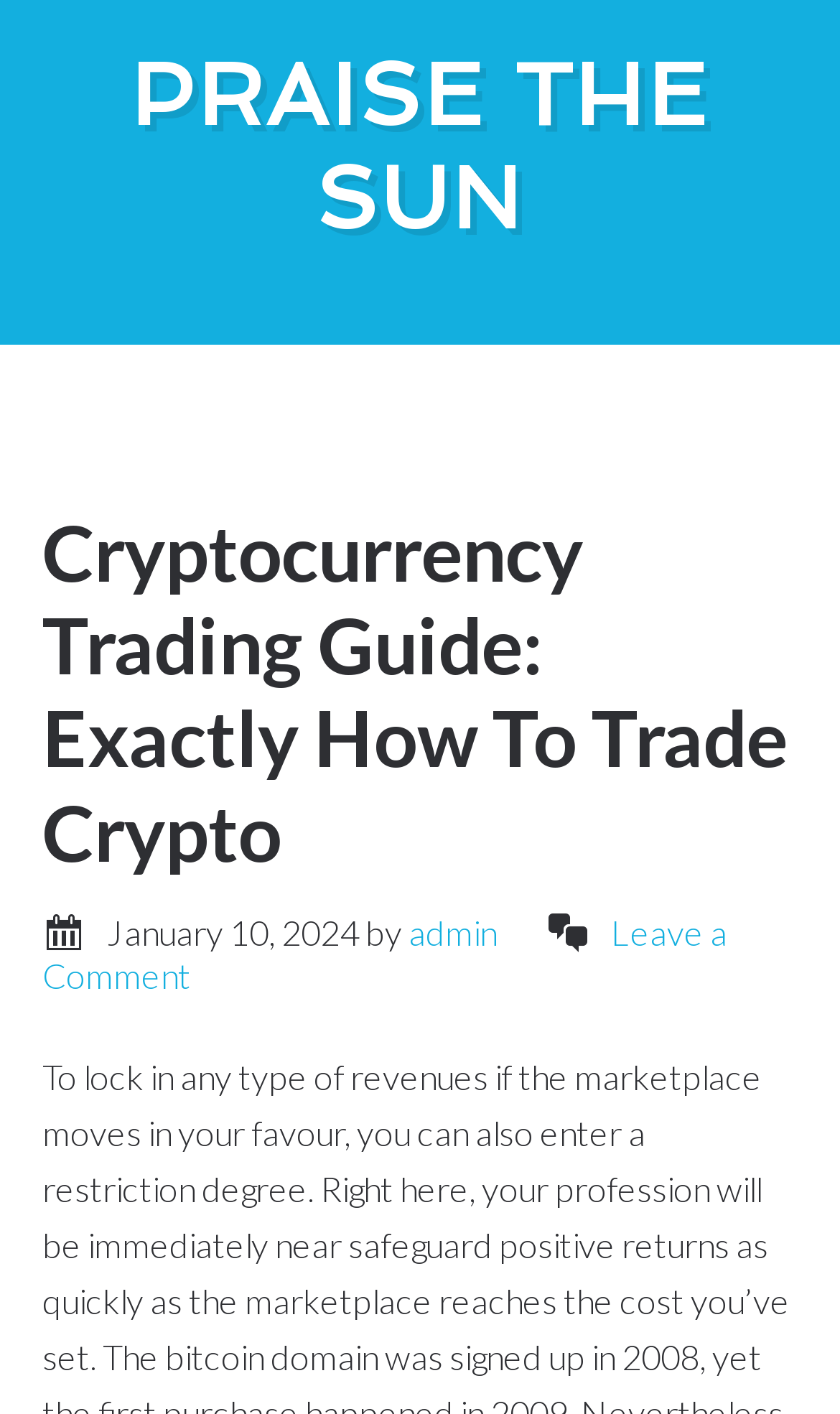Who is the author of the article?
Give a one-word or short-phrase answer derived from the screenshot.

admin